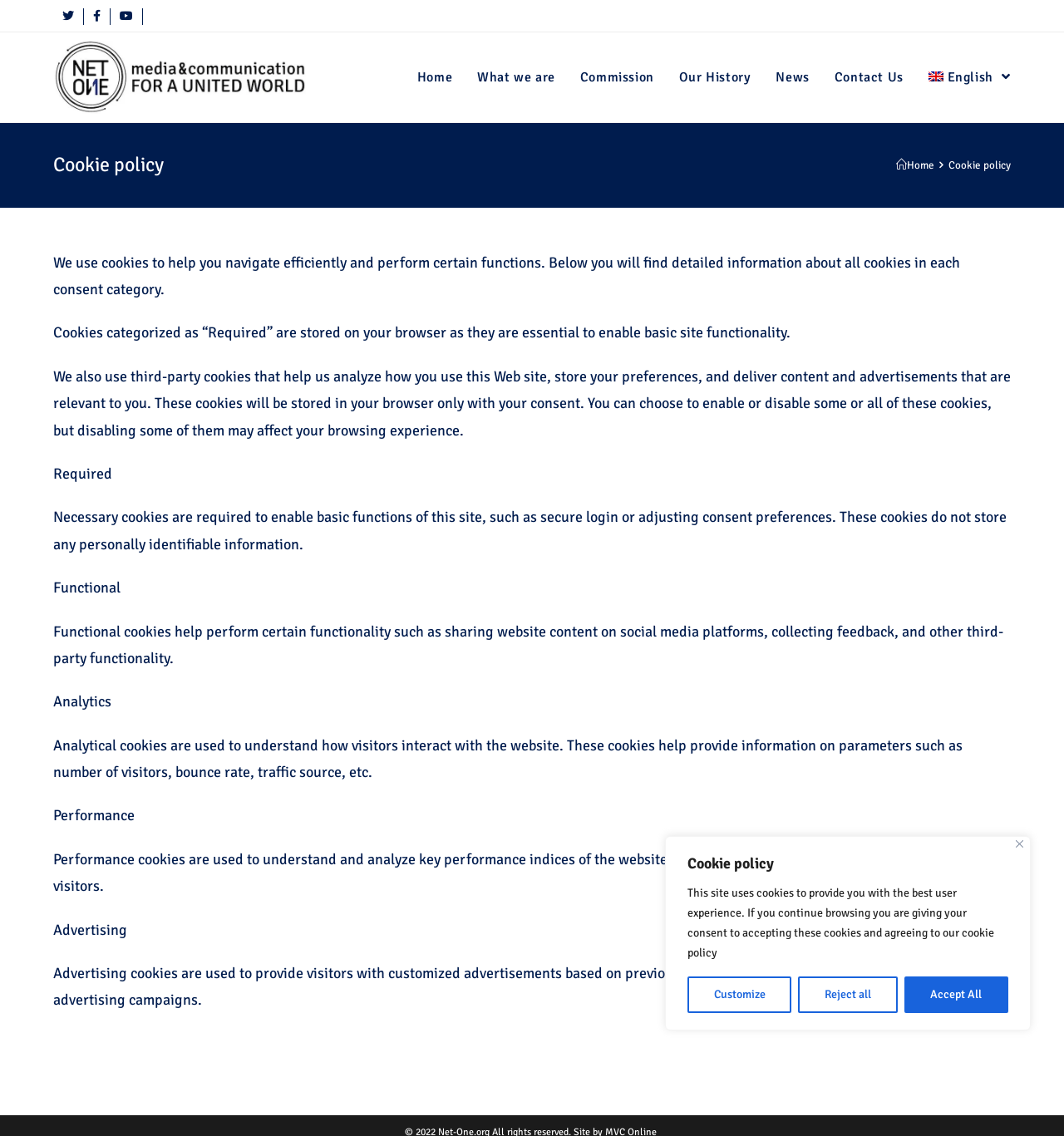What is the function of functional cookies?
Look at the image and answer the question with a single word or phrase.

Sharing website content